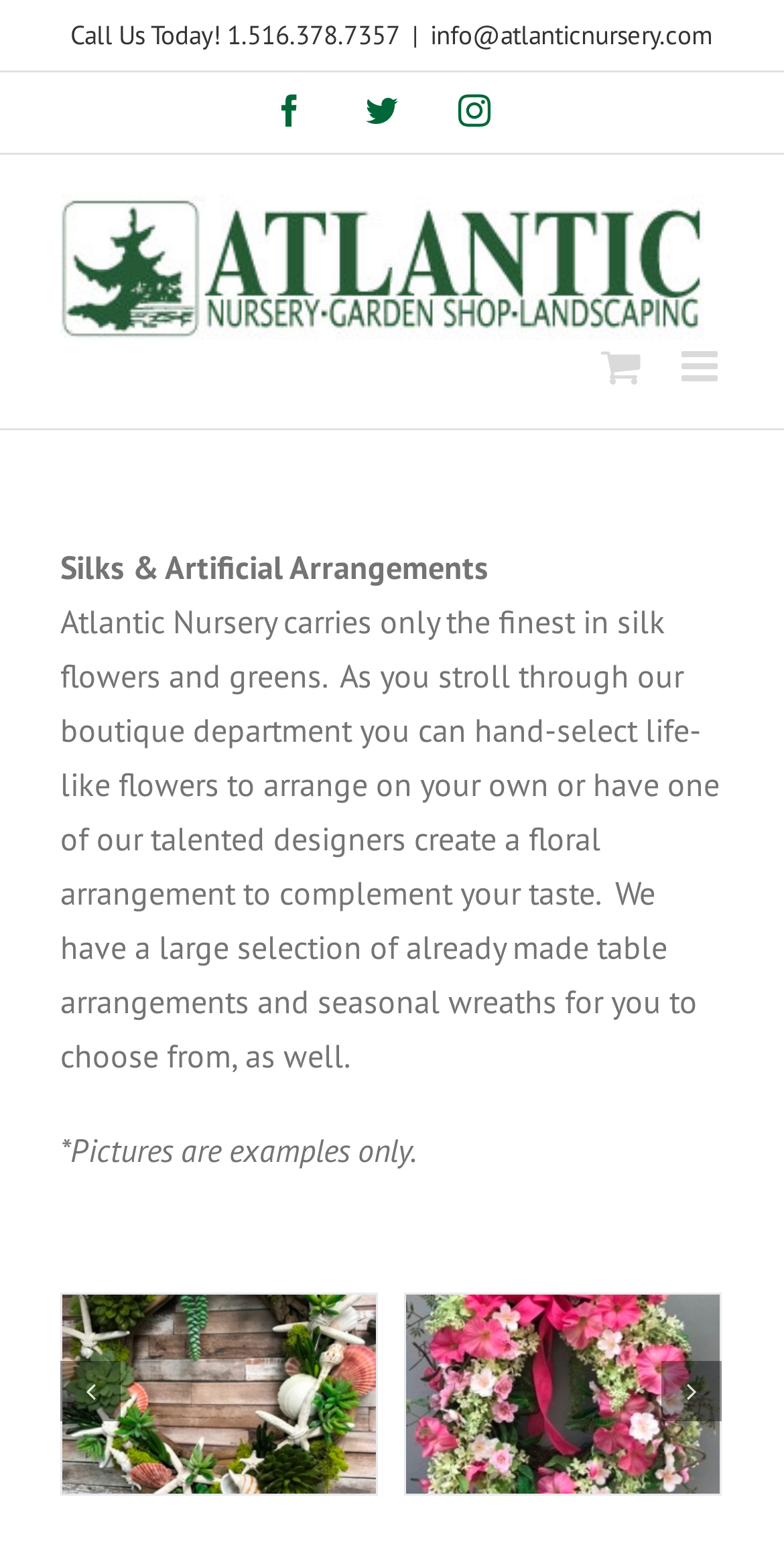What is the phone number to call?
Please respond to the question with a detailed and informative answer.

I found the phone number by looking at the top section of the webpage, where it says 'Call Us Today! 1.516.378.7357'.